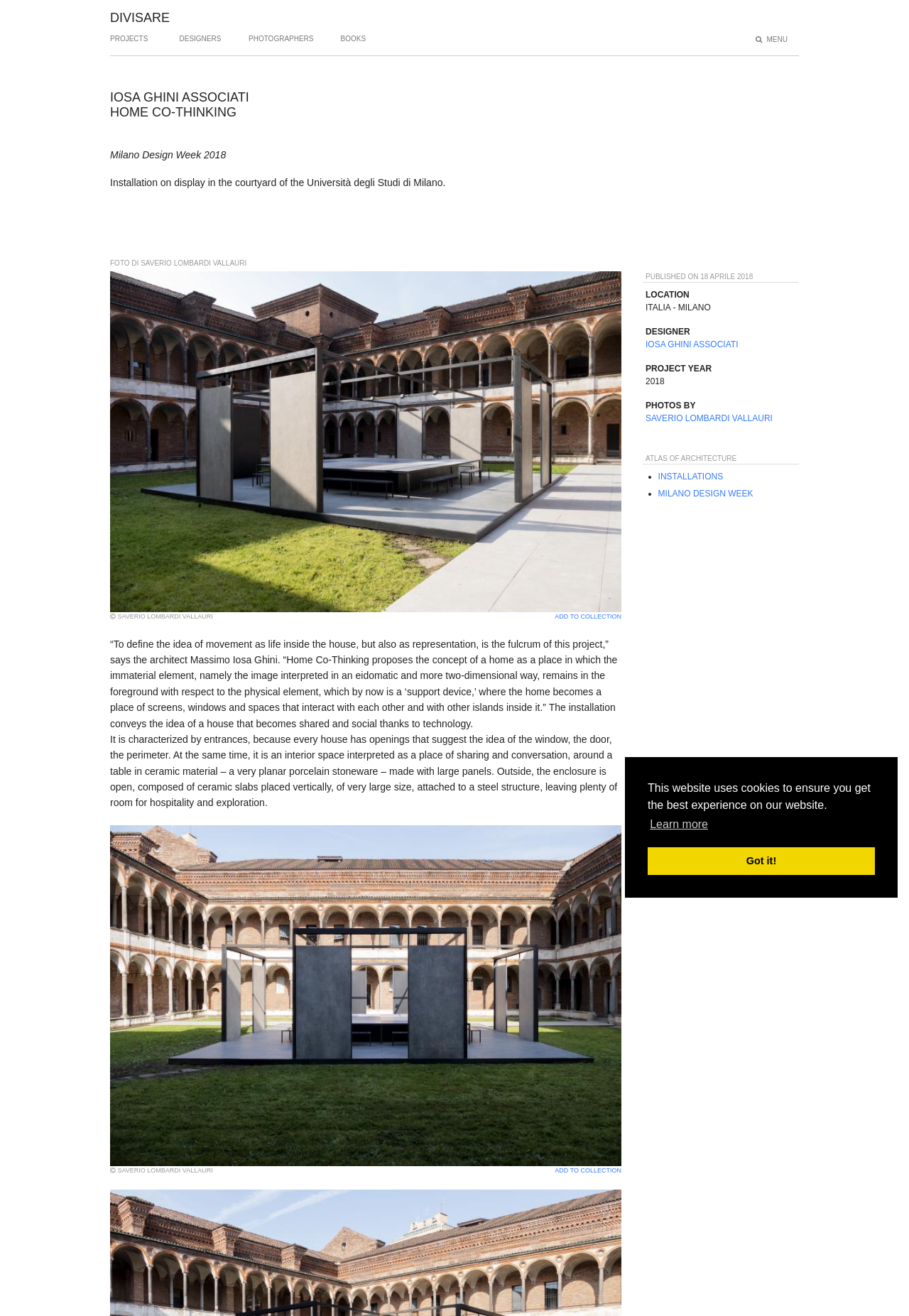Who is the architect mentioned in the text?
Refer to the image and provide a one-word or short phrase answer.

Massimo Iosa Ghini